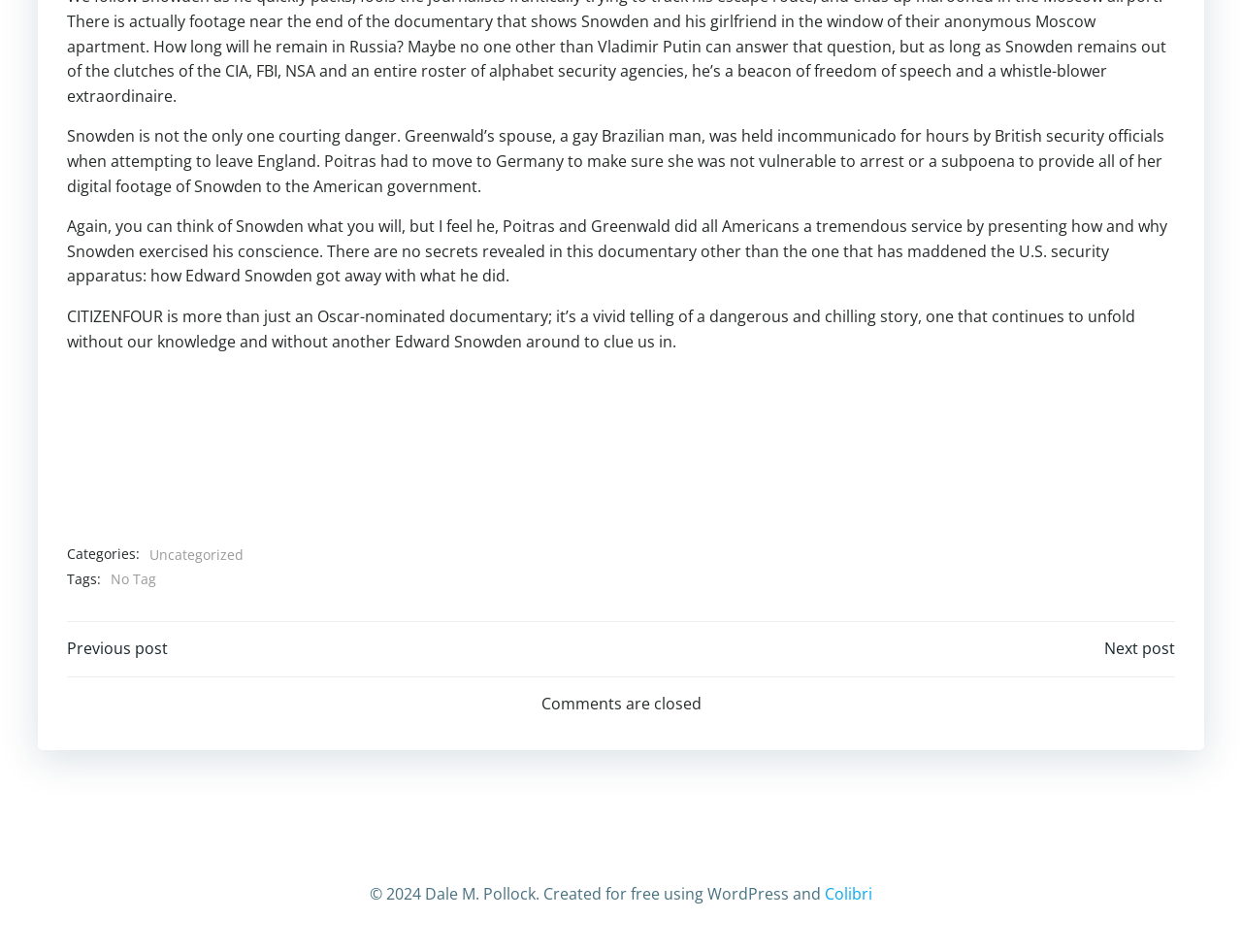Determine the bounding box coordinates for the clickable element required to fulfill the instruction: "Go to the next post". Provide the coordinates as four float numbers between 0 and 1, i.e., [left, top, right, bottom].

[0.054, 0.669, 0.135, 0.693]